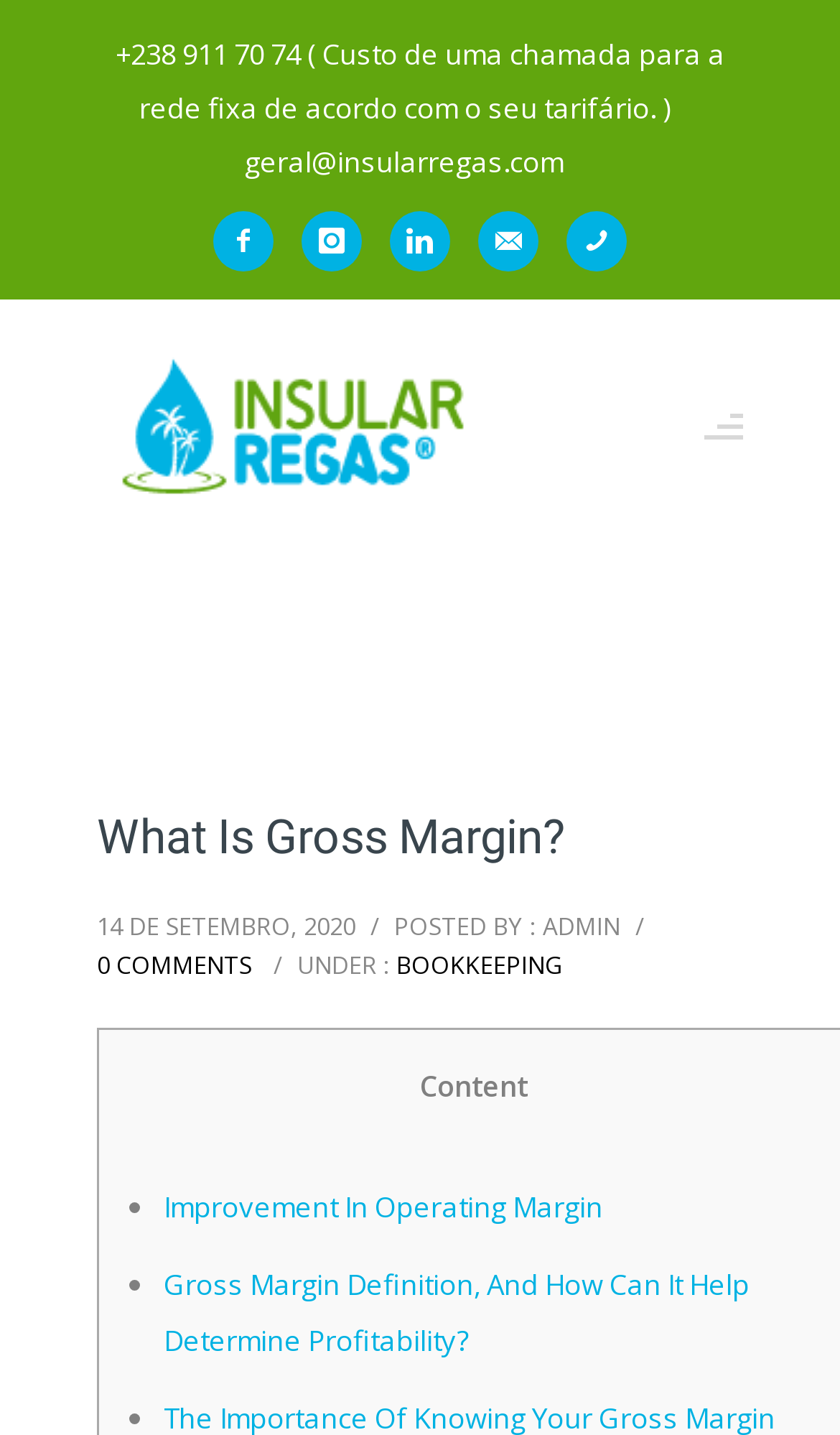How many list items are under the 'Content' section?
Please provide a single word or phrase as your answer based on the screenshot.

2